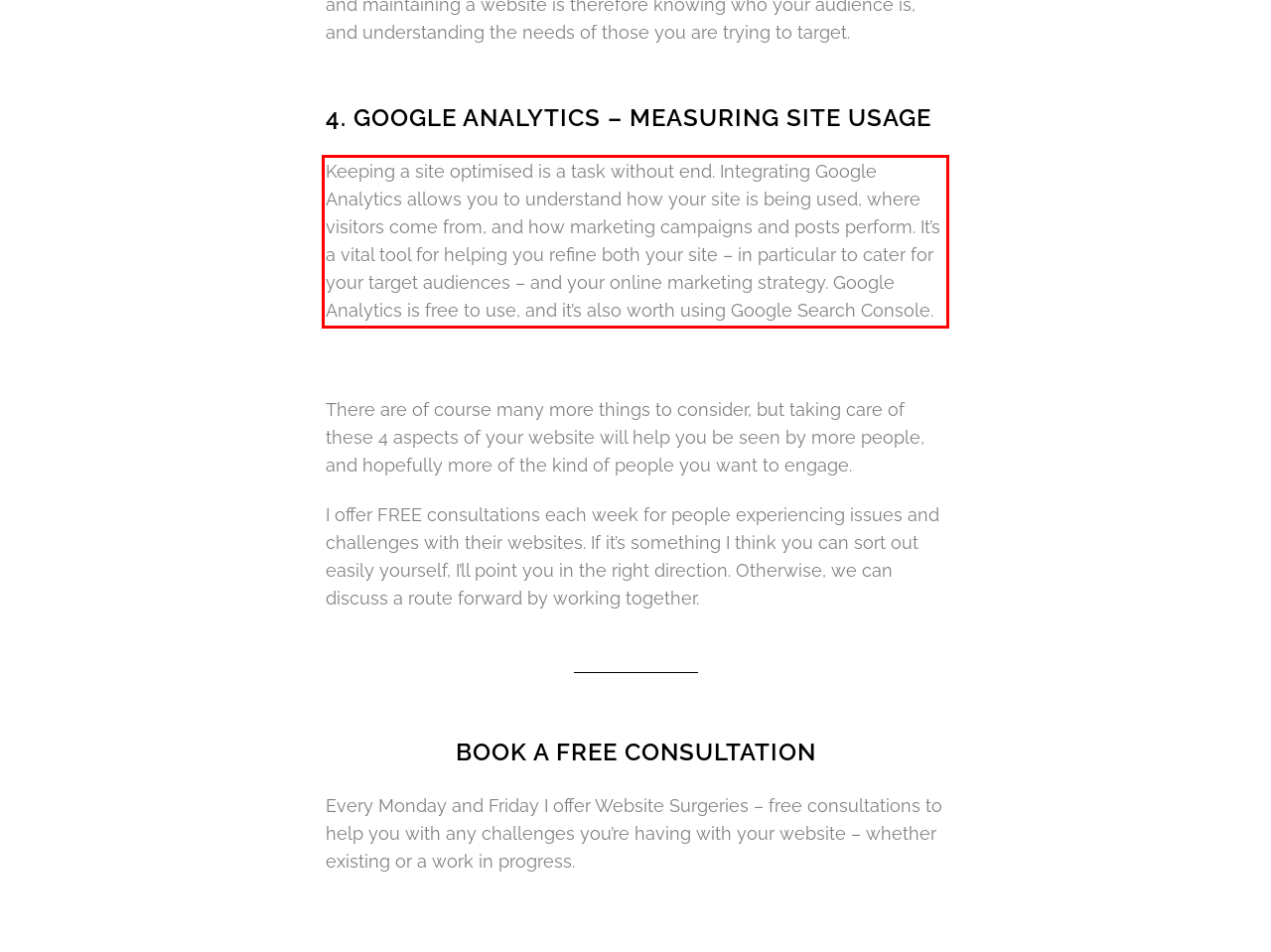You are given a screenshot of a webpage with a UI element highlighted by a red bounding box. Please perform OCR on the text content within this red bounding box.

Keeping a site optimised is a task without end. Integrating Google Analytics allows you to understand how your site is being used, where visitors come from, and how marketing campaigns and posts perform. It’s a vital tool for helping you refine both your site – in particular to cater for your target audiences – and your online marketing strategy. Google Analytics is free to use, and it’s also worth using Google Search Console.